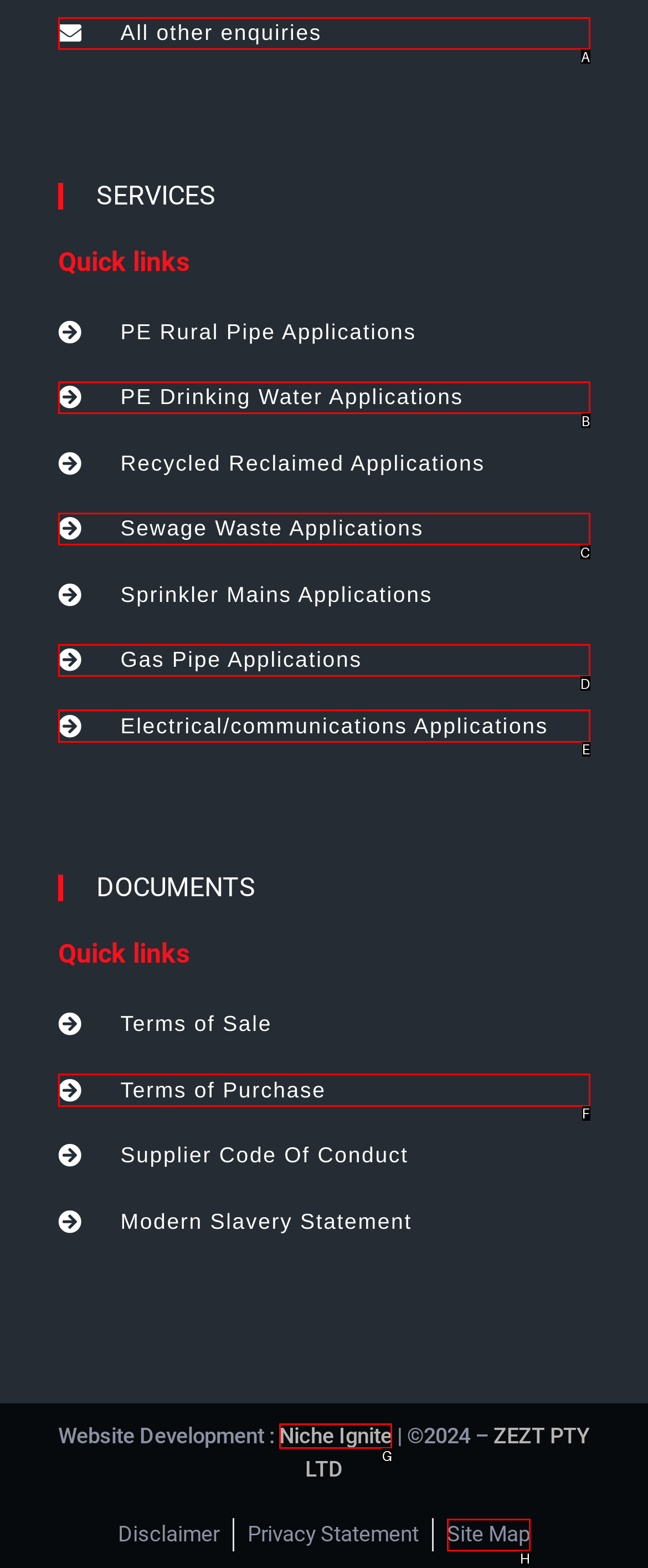Which letter corresponds to the correct option to complete the task: Visit Niche Ignite?
Answer with the letter of the chosen UI element.

G